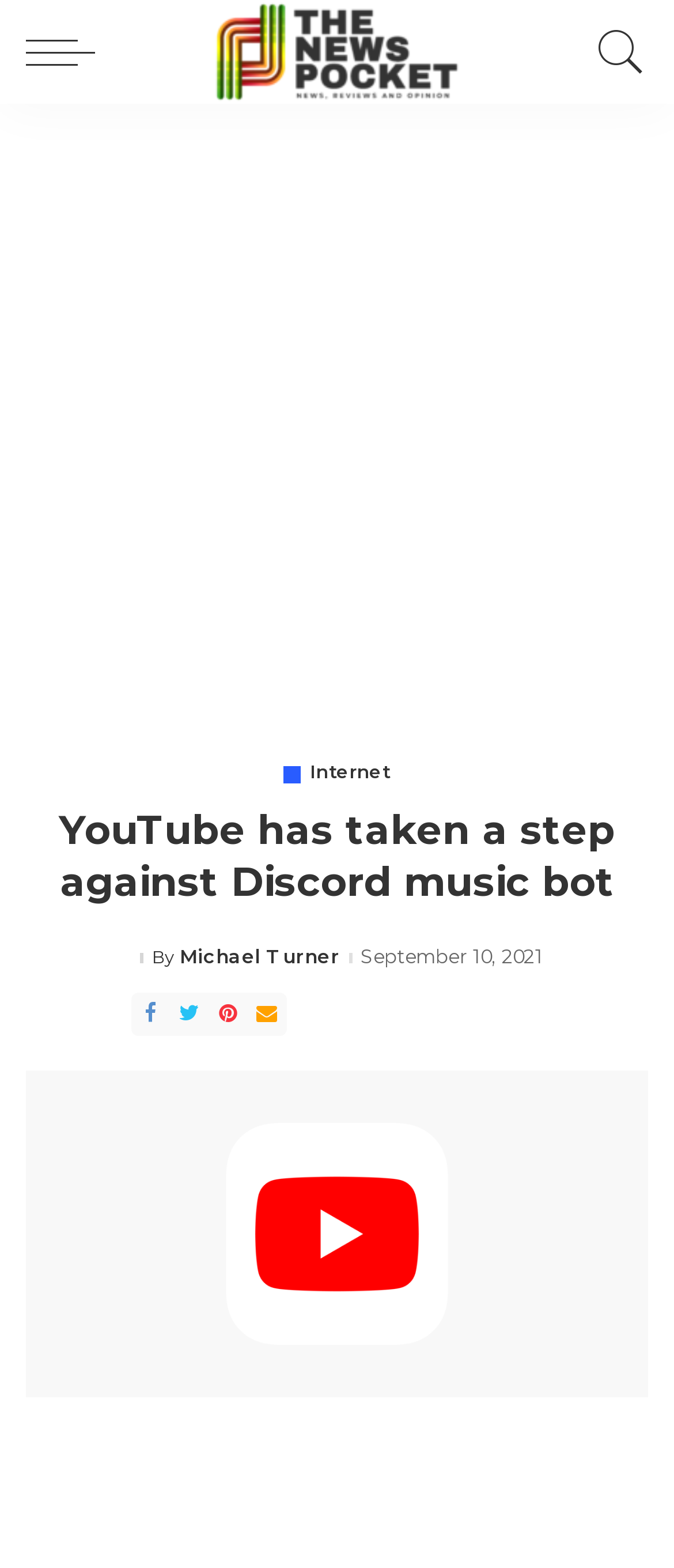Locate and extract the text of the main heading on the webpage.

YouTube has taken a step against Discord music bot